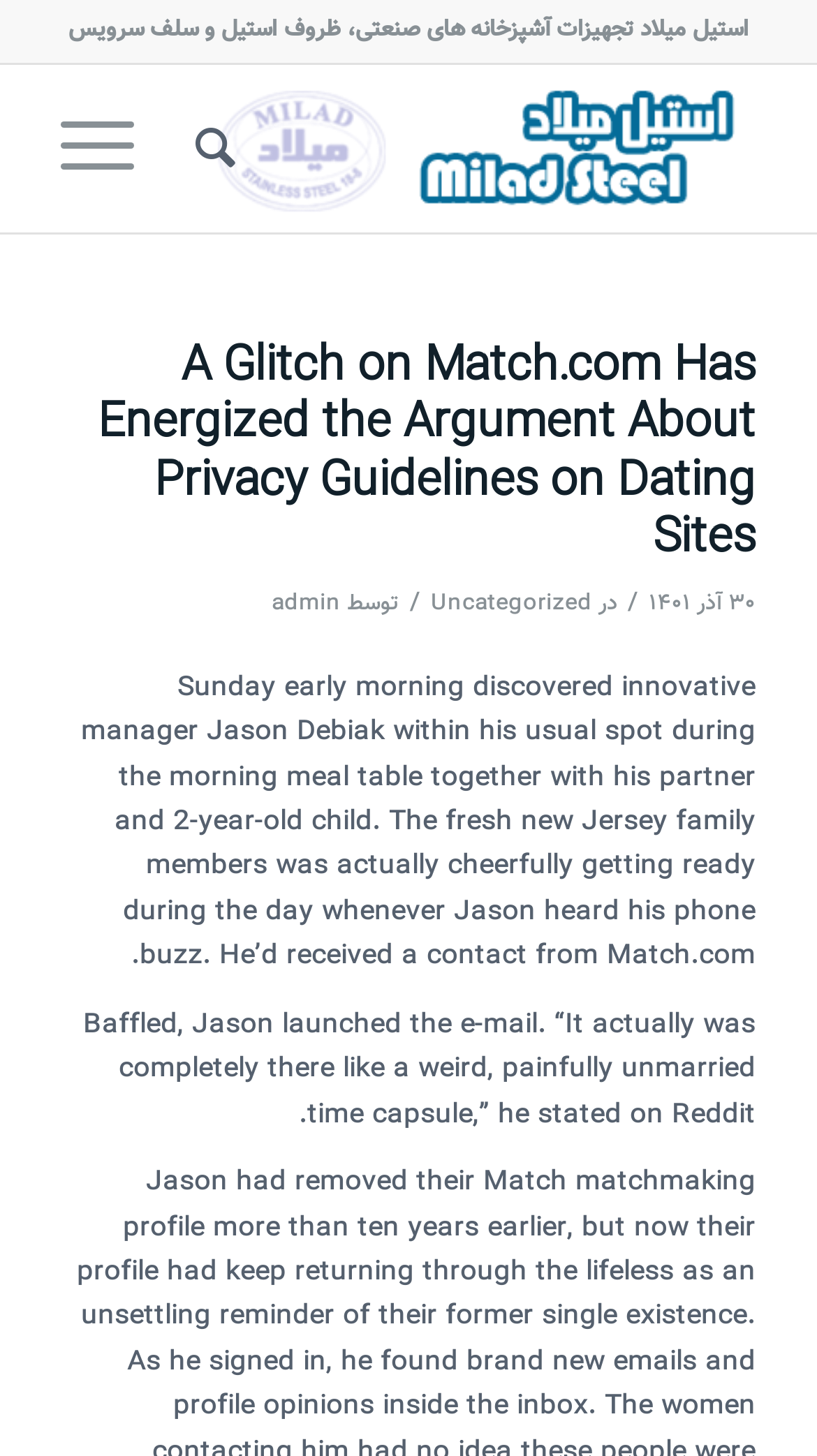From the element description منو منو, predict the bounding box coordinates of the UI element. The coordinates must be specified in the format (top-left x, top-left y, bottom-right x, bottom-right y) and should be within the 0 to 1 range.

[0.075, 0.045, 0.198, 0.16]